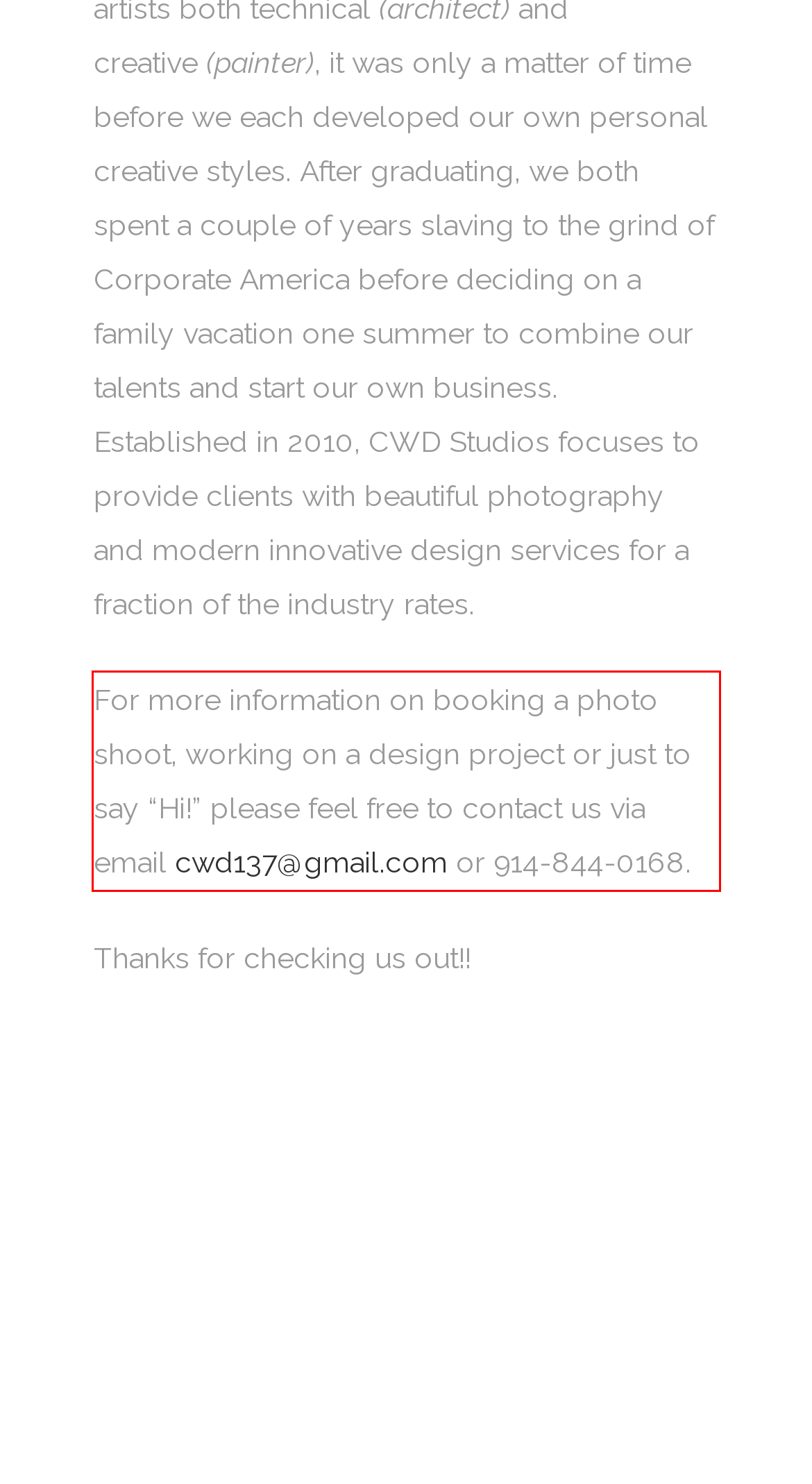Review the screenshot of the webpage and recognize the text inside the red rectangle bounding box. Provide the extracted text content.

For more information on booking a photo shoot, working on a design project or just to say “Hi!” please feel free to contact us via email cwd137@gmail.com or 914-844-0168.